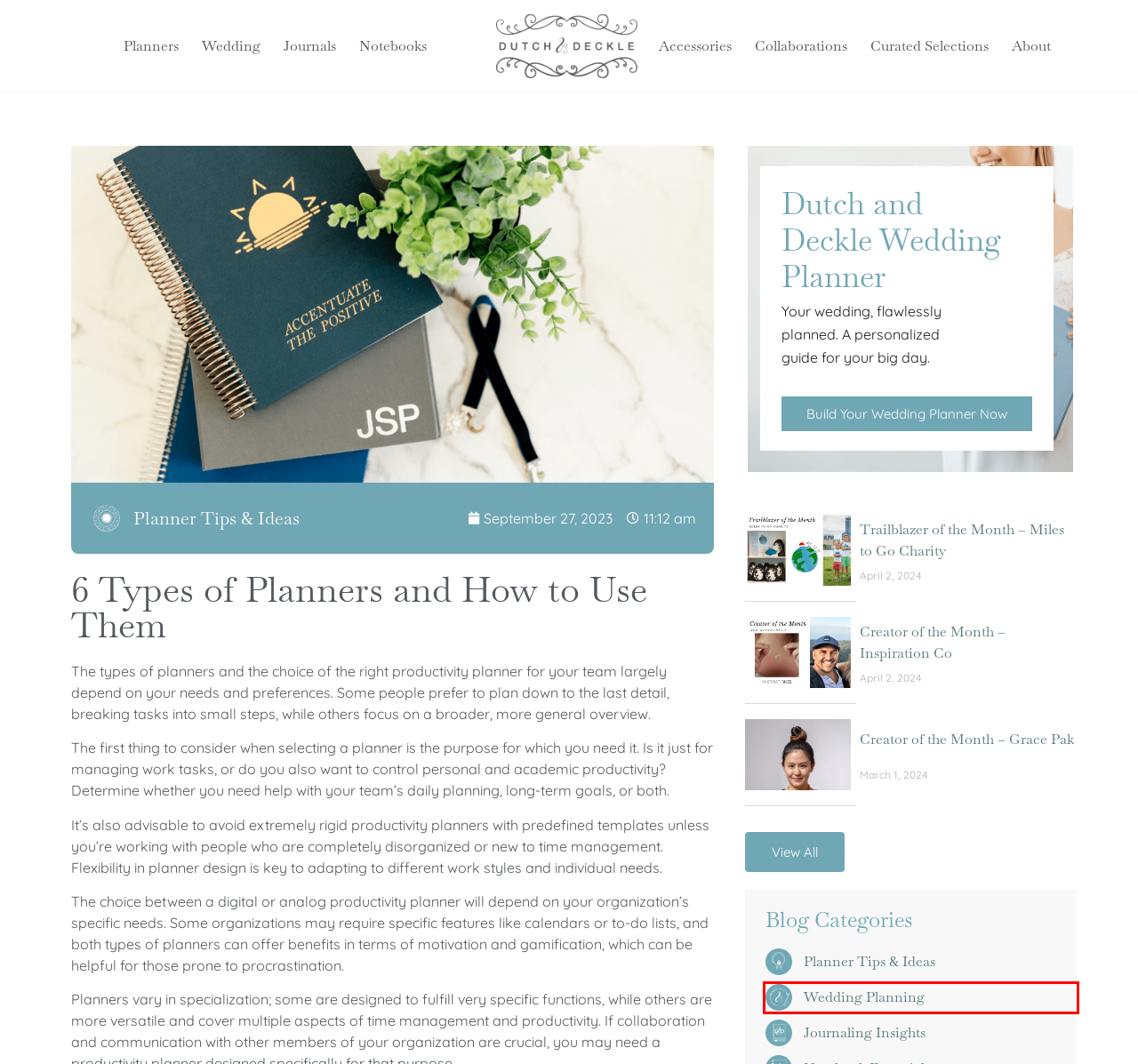You have a screenshot of a webpage with a red bounding box highlighting a UI element. Your task is to select the best webpage description that corresponds to the new webpage after clicking the element. Here are the descriptions:
A. Blog Dutch and Deckle
B. Wedding Planning | Blog Dutch and Deckle
C. Creator of the Month – Inspiration Co | Blog Dutch and Deckle
D. Journaling Insights | Blog Dutch and Deckle
E. Planner Tips & Ideas | Blog Dutch and Deckle
F. Creator of the Month - Grace Pak | Blog Dutch and Deckle
G. Trailblazer of the Month – Miles to Go Charity | Blog Dutch and Deckle
H. September 27, 2023 | Blog Dutch and Deckle

B